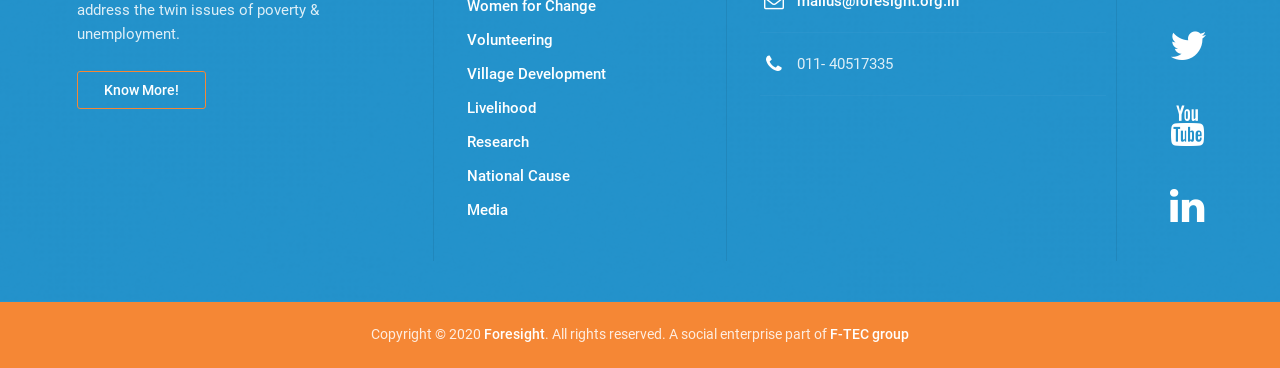How many social media icons are there?
Look at the image and respond with a single word or a short phrase.

3